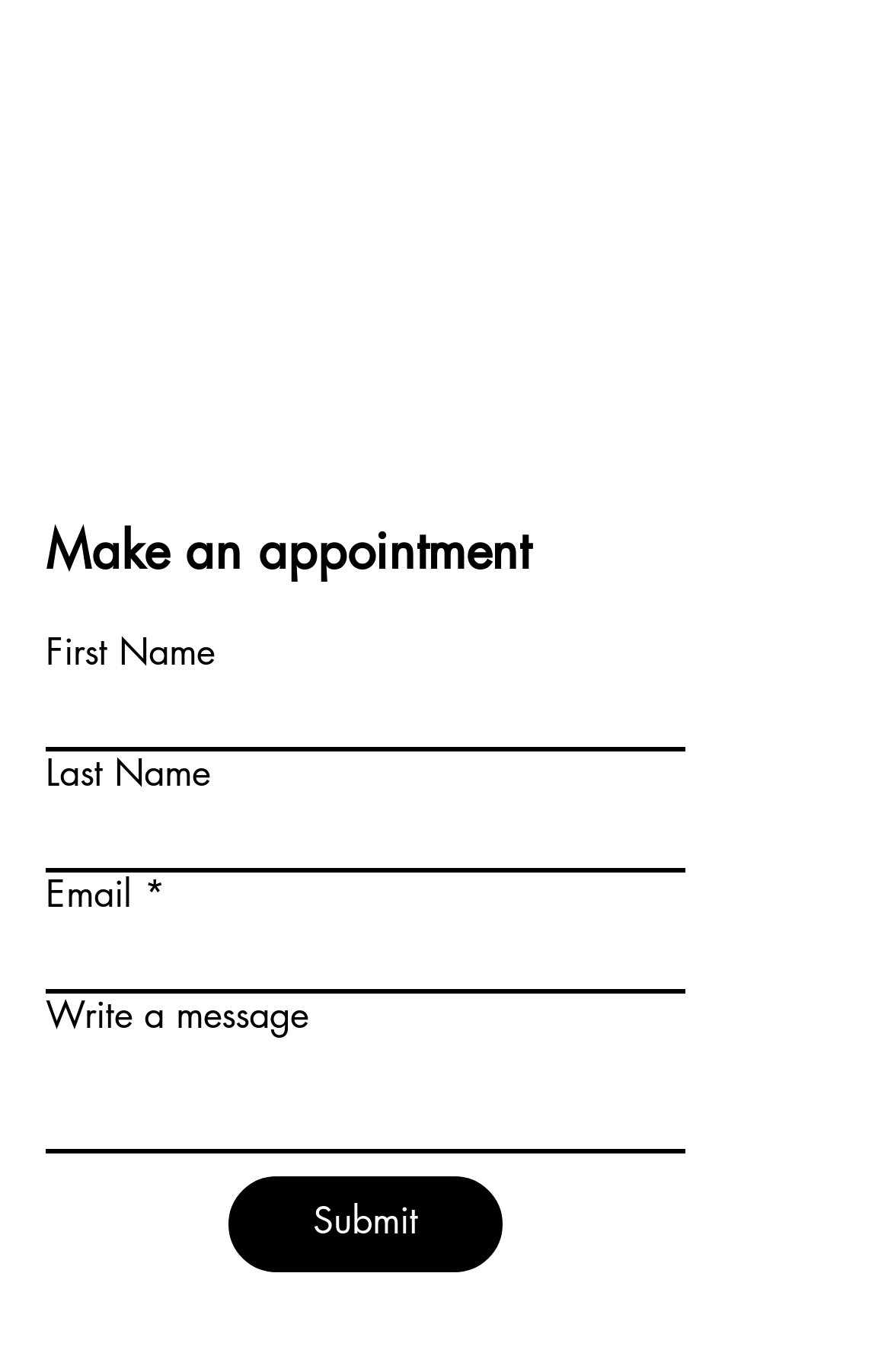Using the information from the screenshot, answer the following question thoroughly:
How many input fields are required?

The only required input field is the 'Email' field, which is marked with an asterisk (*) indicating that it is mandatory.